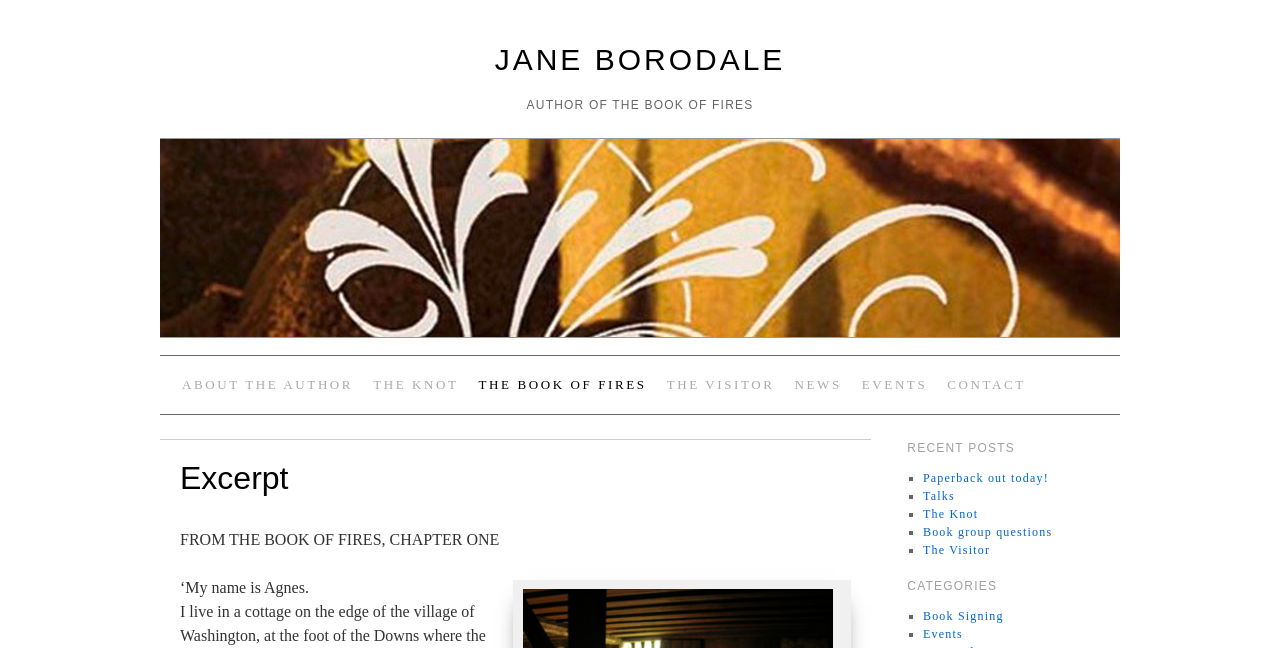Answer with a single word or phrase: 
What is the author's name?

Jane Borodale